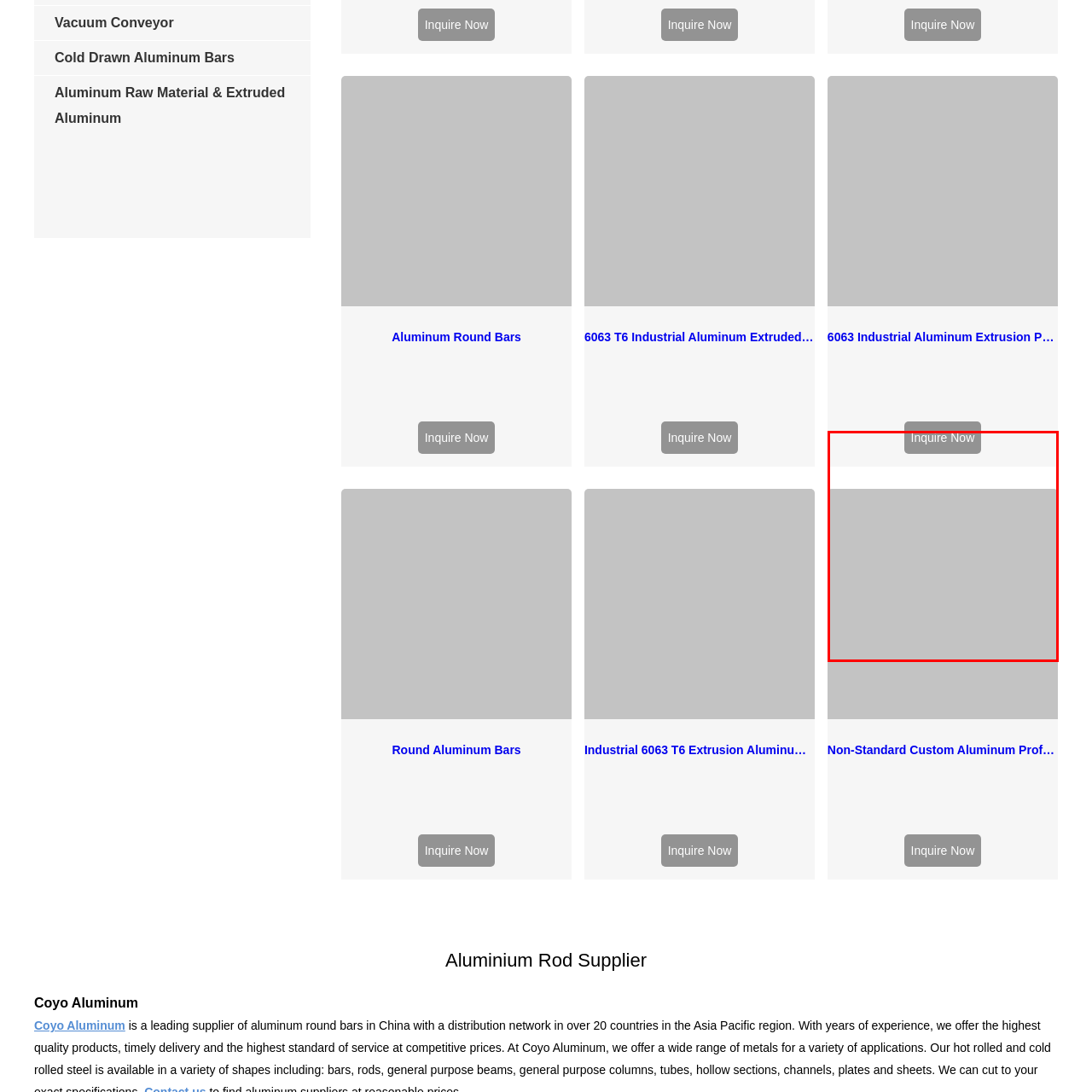Offer a detailed description of the content within the red-framed image.

This image showcases the "Non-Standard Custom Aluminum Profiles," which are showcased by Coyo Aluminum, a leading supplier based in China. The image is positioned prominently on the webpage, reflecting the company's focus on providing specialized aluminum solutions tailored to various applications. Accompanying the image is a call-to-action button labeled "Inquire Now," inviting potential customers to engage and learn more about these custom aluminum offerings. This emphasizes Coyo Aluminum's commitment to customer service and responsiveness, ensuring clients can easily access information regarding their specific aluminum needs.